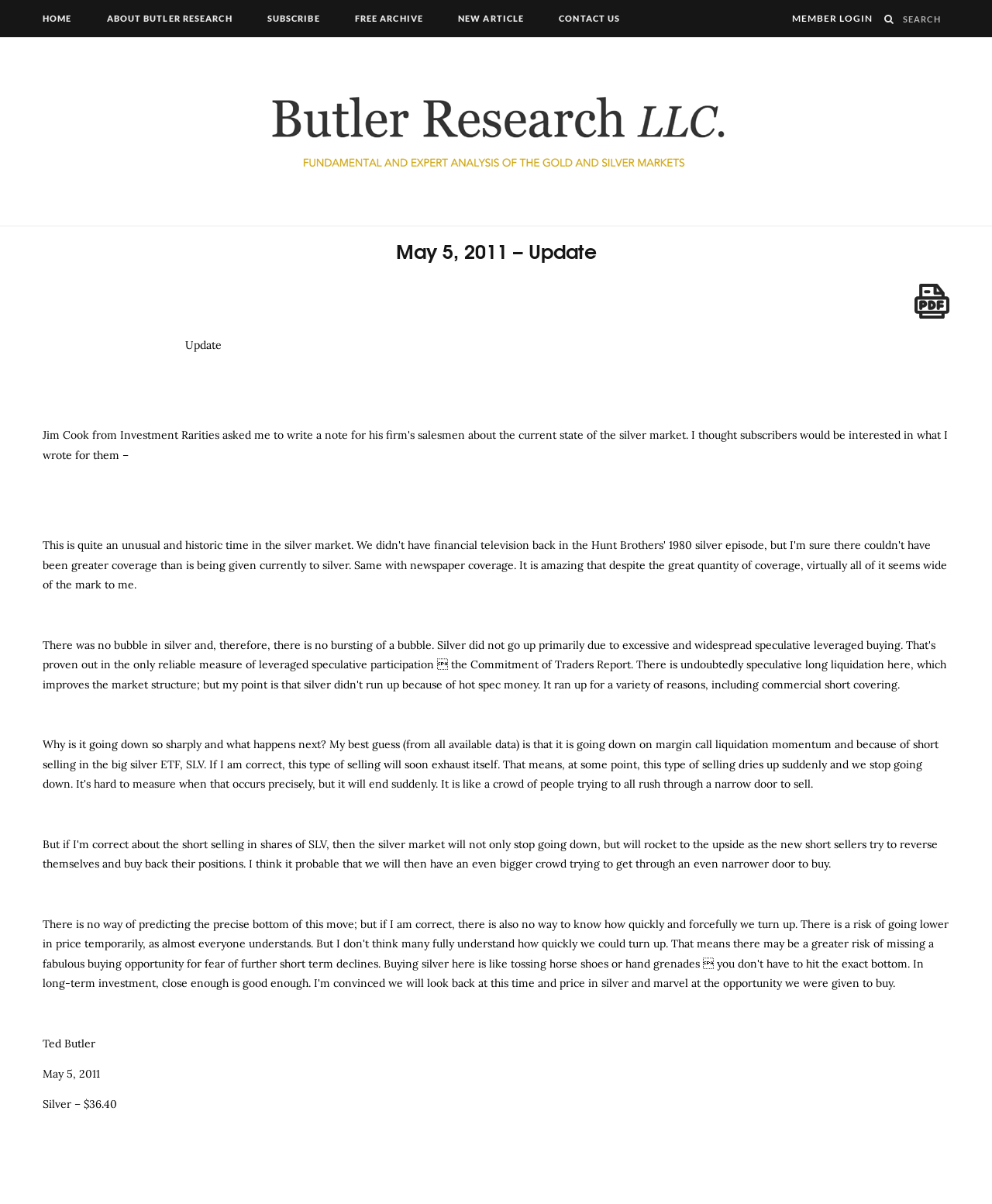Bounding box coordinates should be provided in the format (top-left x, top-left y, bottom-right x, bottom-right y) with all values between 0 and 1. Identify the bounding box for this UI element: name="s" placeholder="Search"

[0.91, 0.006, 0.957, 0.026]